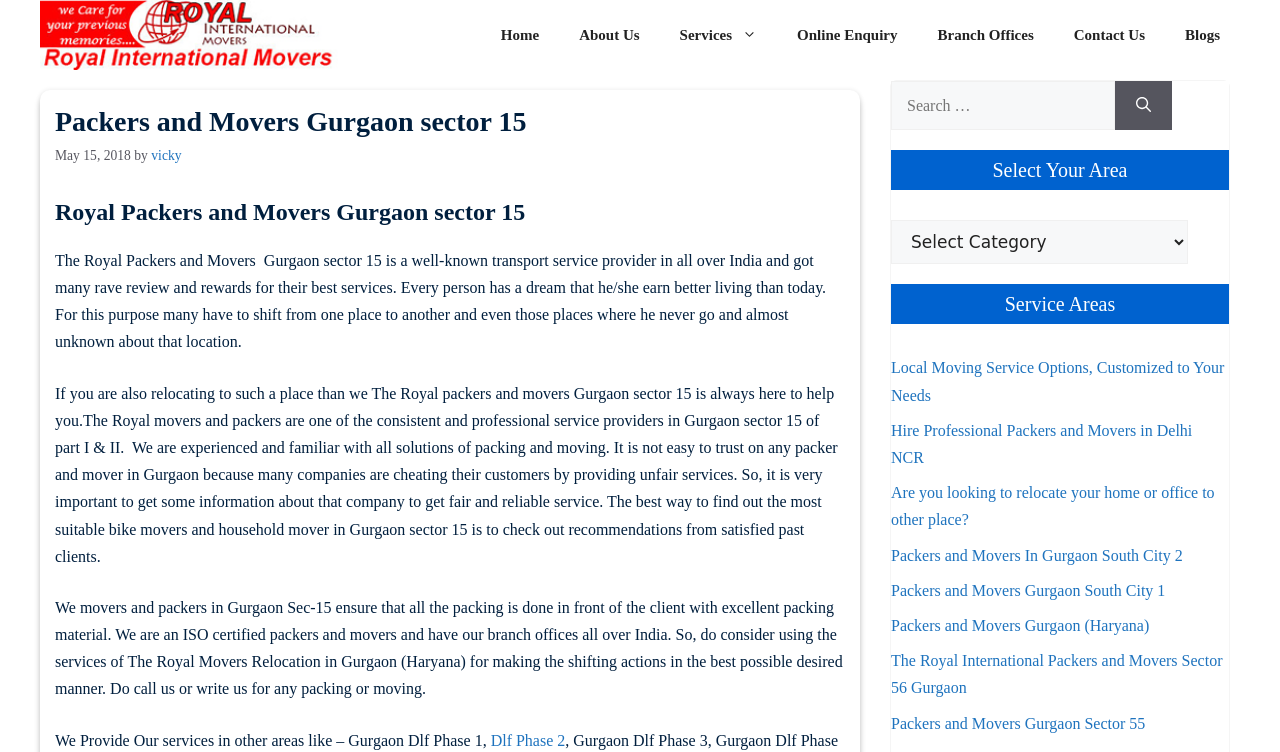Determine the bounding box coordinates of the region I should click to achieve the following instruction: "Click on the 'Contact Us' link". Ensure the bounding box coordinates are four float numbers between 0 and 1, i.e., [left, top, right, bottom].

[0.823, 0.007, 0.91, 0.087]